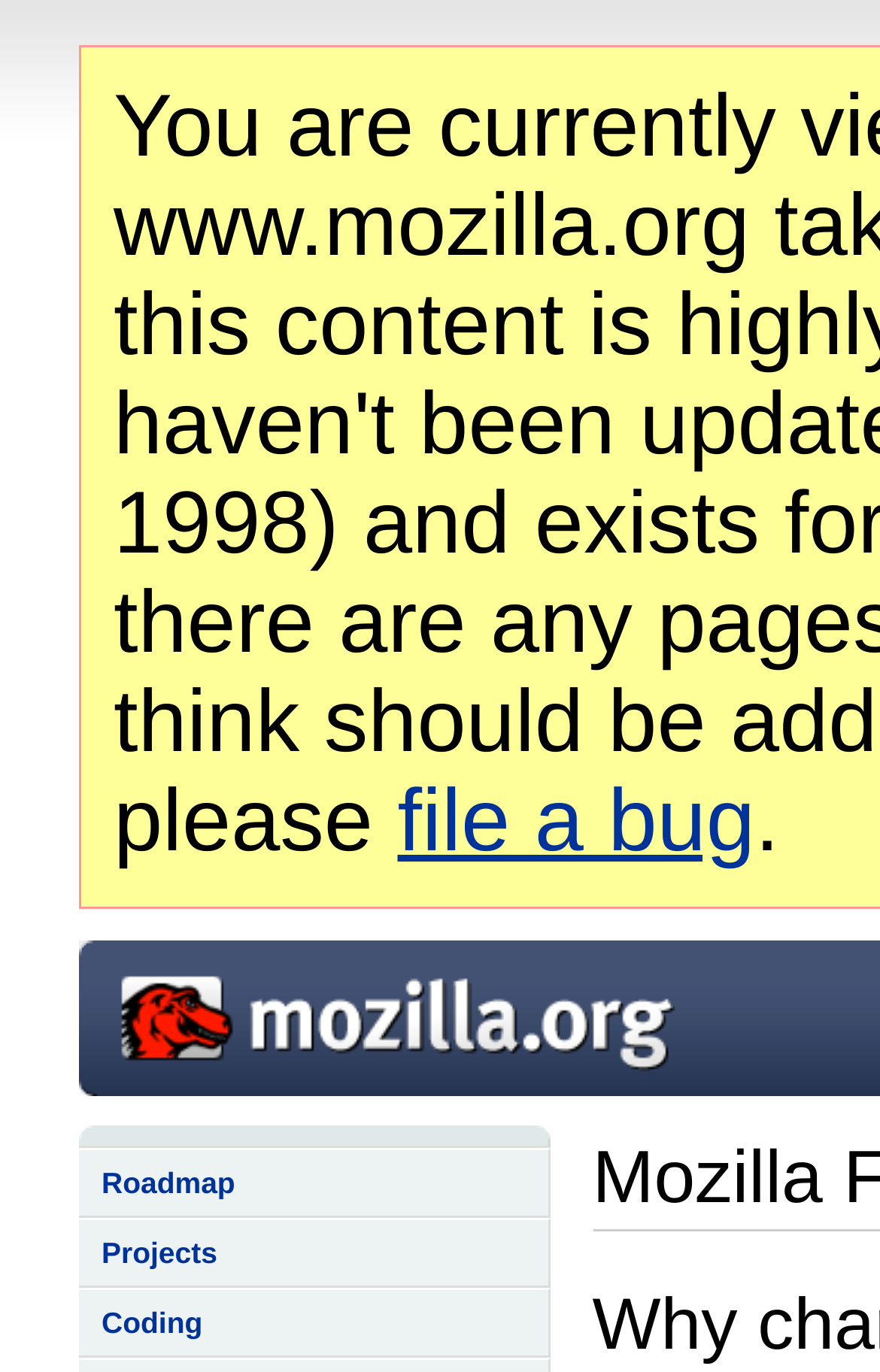How many links are there in the top section?
Use the screenshot to answer the question with a single word or phrase.

6